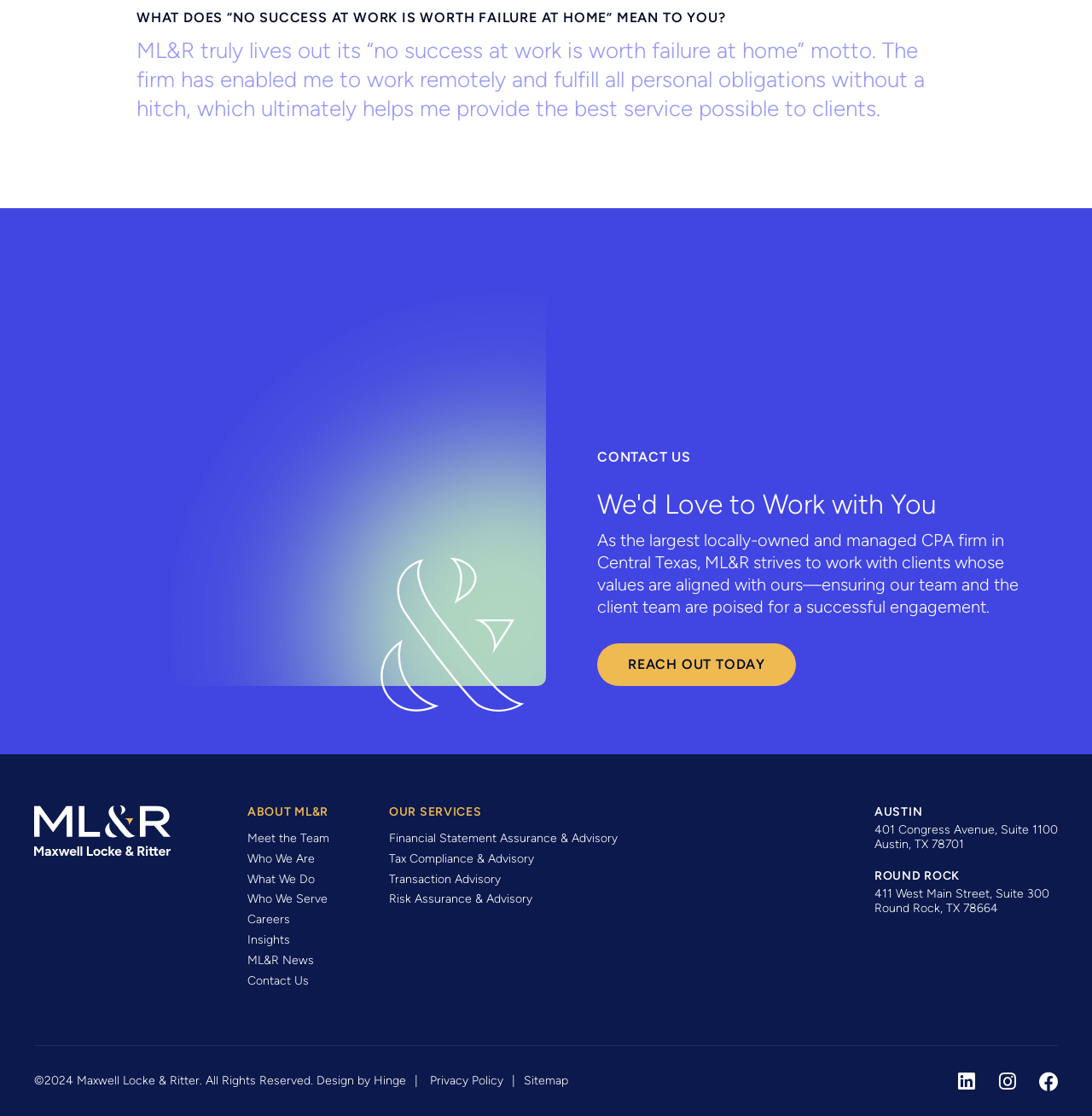Find the bounding box of the UI element described as follows: "Financial Statement Assurance & Advisory".

[0.356, 0.745, 0.566, 0.758]